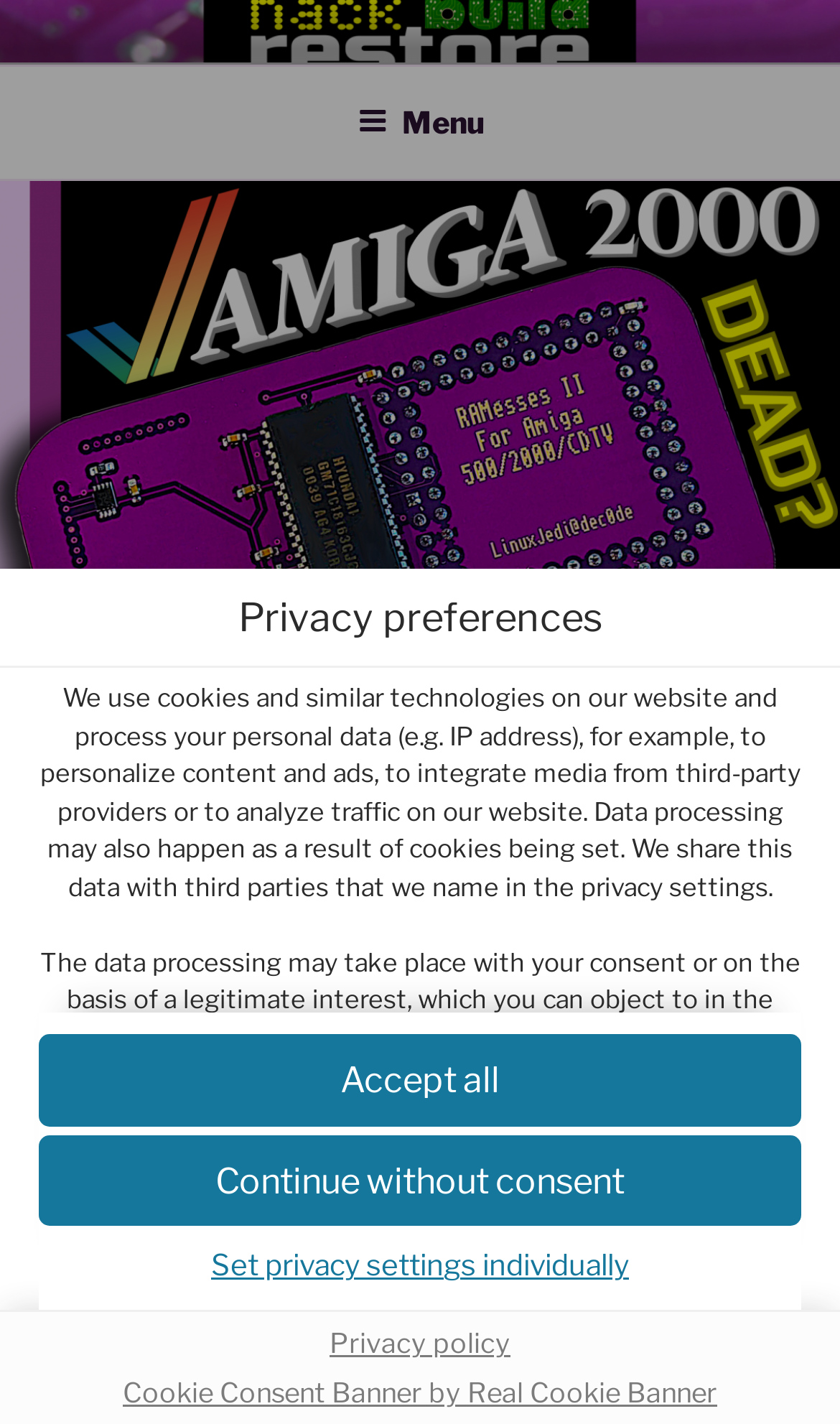What type of data is processed on the website?
Look at the screenshot and give a one-word or phrase answer.

Personal data